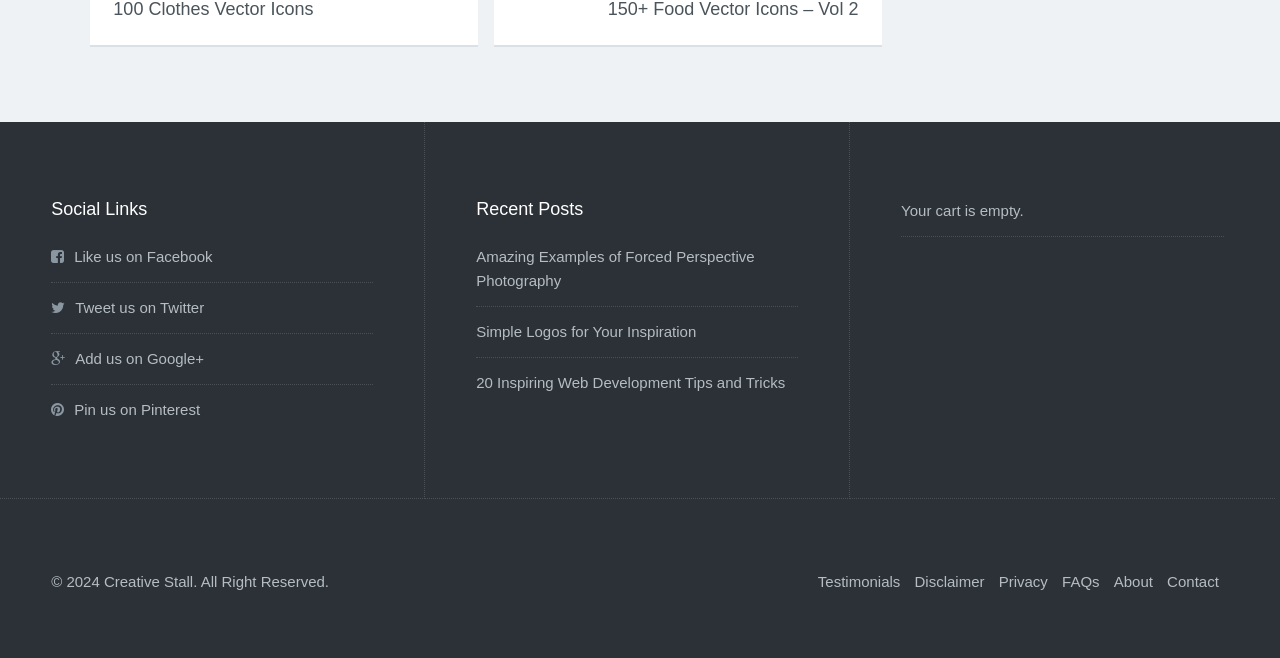Extract the bounding box coordinates for the UI element described as: "Contact".

[0.912, 0.871, 0.952, 0.897]